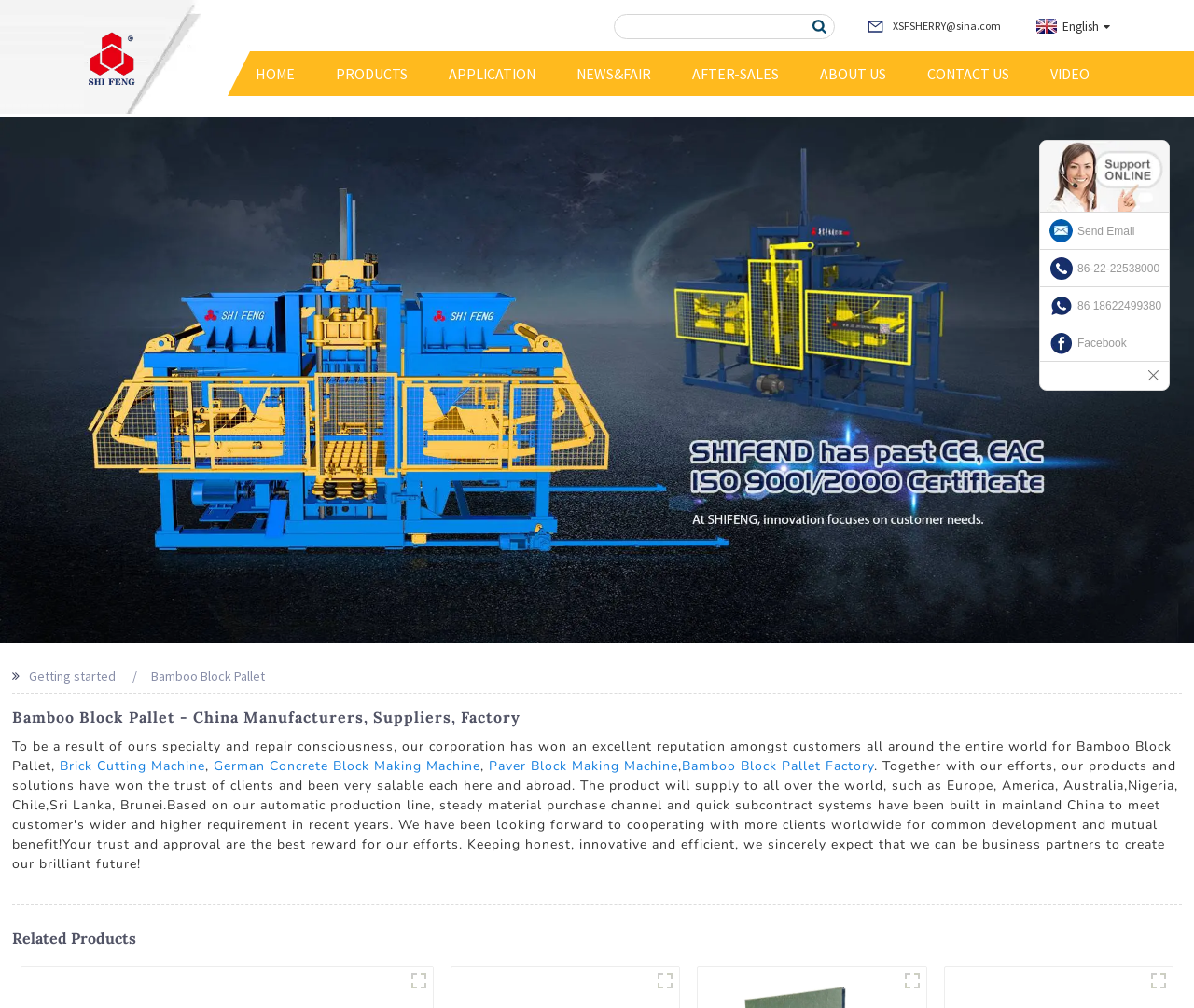Generate a thorough explanation of the webpage's elements.

This webpage is about Bamboo Block Pallet manufacturers, factories, and suppliers from China. At the top left corner, there is a logo image with a link to the homepage. Next to the logo, there are several navigation links, including "HOME", "PRODUCTS", "NEWS&FAIR", "AFTER-SALES", "ABOUT US", "CONTACT US", and "VIDEO". 

Below the navigation links, there is a heading that reads "Bamboo Block Pallet - China Manufacturers, Suppliers, Factory". Underneath the heading, there is a paragraph of text that describes the company's reputation and specialty in Bamboo Block Pallet.

On the left side of the page, there is a large image that takes up most of the vertical space. Above the image, there is a link to "ba 3ner". 

In the main content area, there are several links to related products, including "Brick Cutting Machine", "German Concrete Block Making Machine", "Paver Block Making Machine", and "Bamboo Block Pallet Factory". 

Further down the page, there is a heading that reads "Related Products", followed by several links to specific products, including "block-palletizer", "Block Palletizer C1", "793A1809", and "793A1792".

At the bottom right corner of the page, there is a section with contact information, including a link to send an email, a phone number, and links to social media platforms like Facebook. There is also an image with a link to "Online Inuiry" and a link to "XSFSHERRY@sina.com".